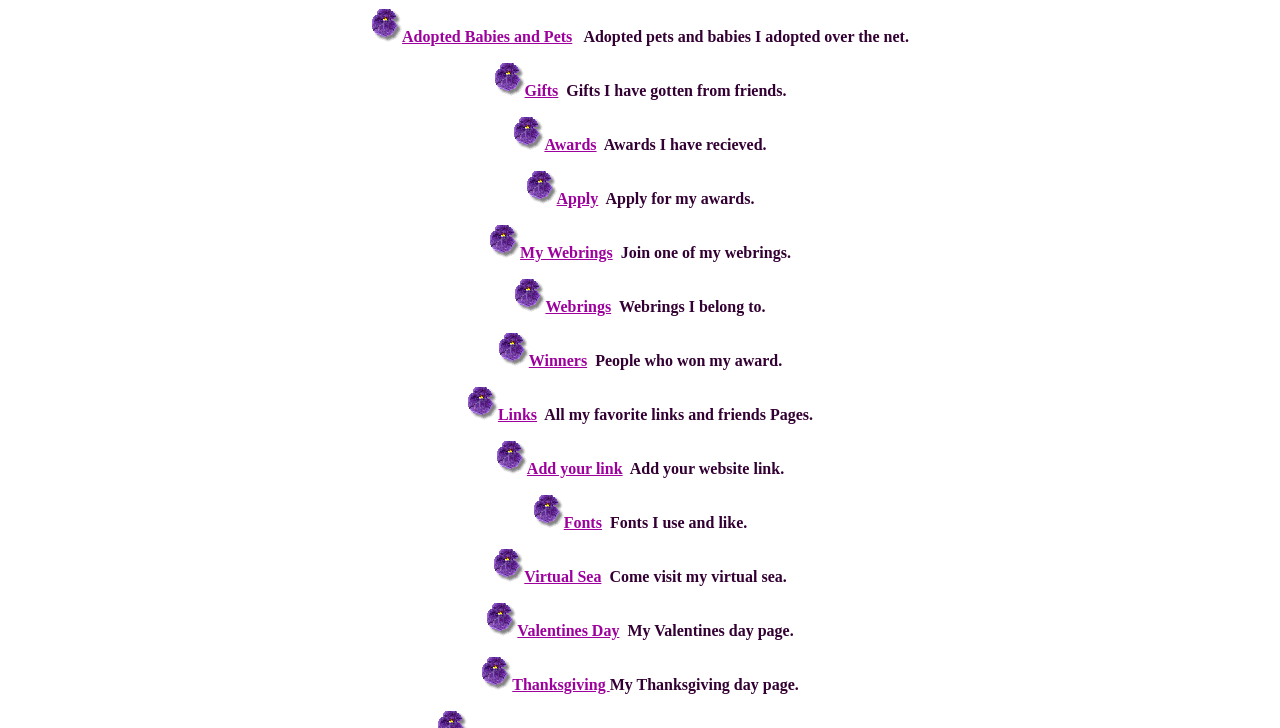Given the element description Awards, specify the bounding box coordinates of the corresponding UI element in the format (top-left x, top-left y, bottom-right x, bottom-right y). All values must be between 0 and 1.

[0.425, 0.187, 0.466, 0.21]